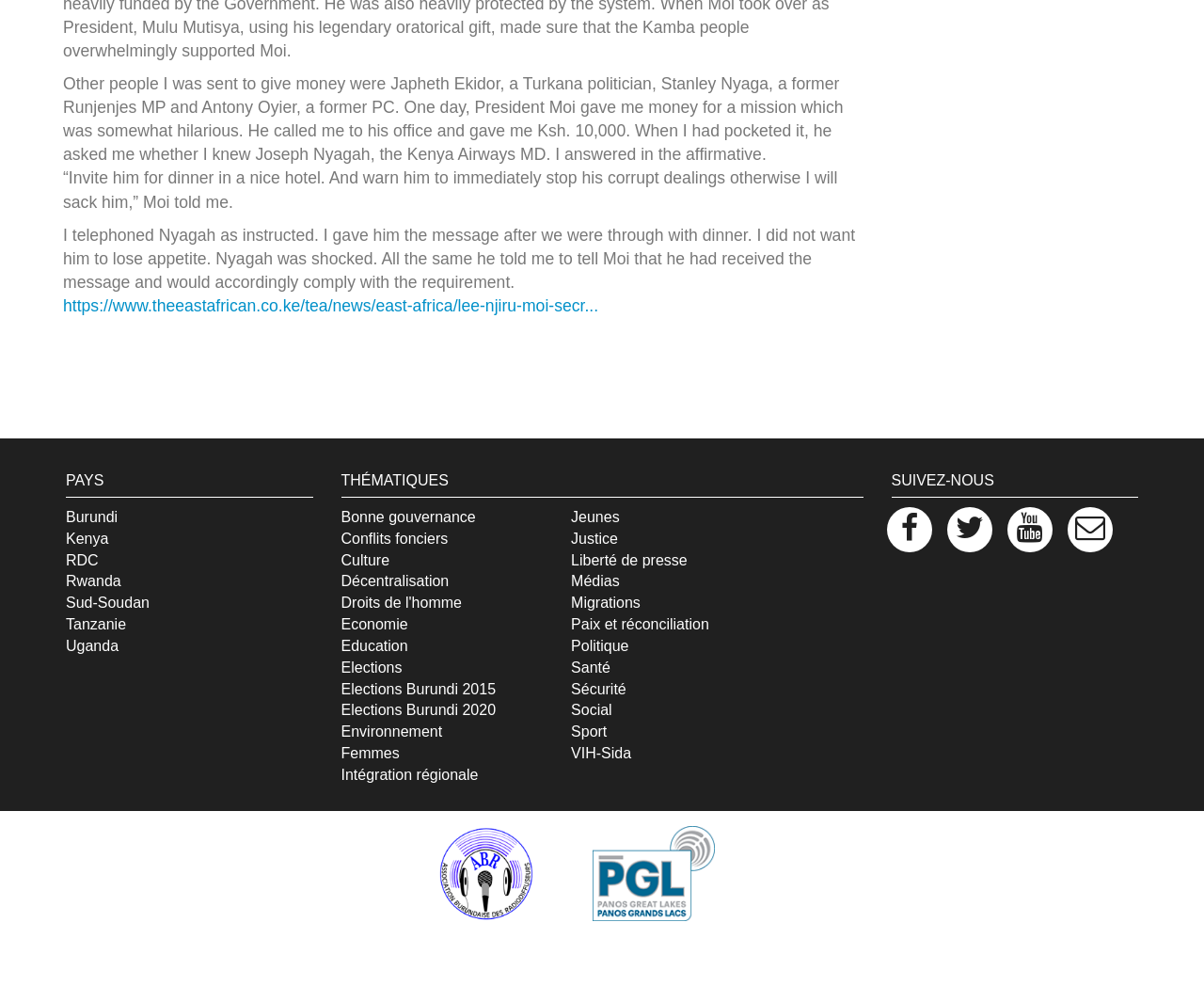Provide the bounding box coordinates of the UI element that matches the description: "Conflits fonciers".

[0.283, 0.538, 0.372, 0.554]